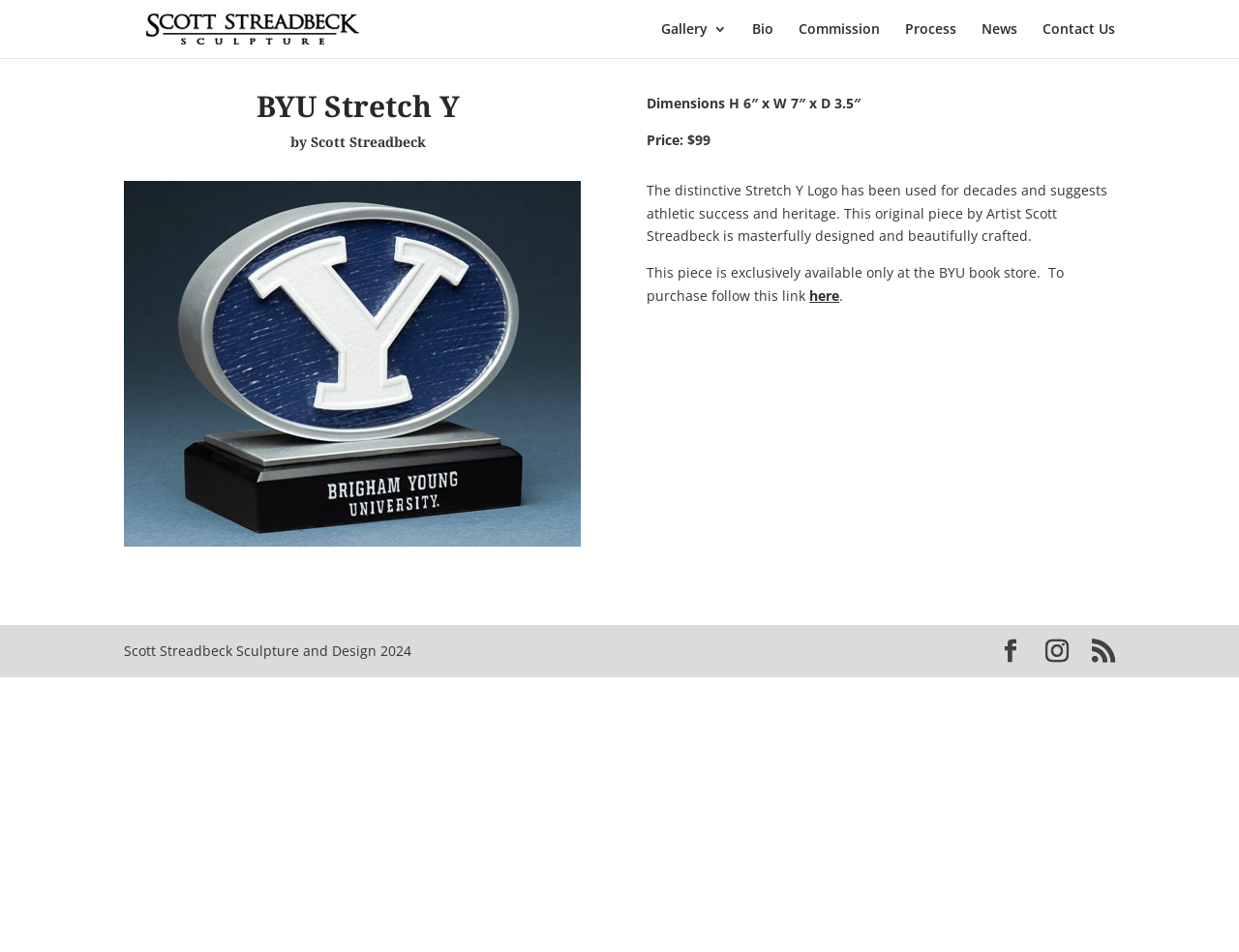Please identify the coordinates of the bounding box for the clickable region that will accomplish this instruction: "View Gallery 3".

[0.534, 0.023, 0.587, 0.061]